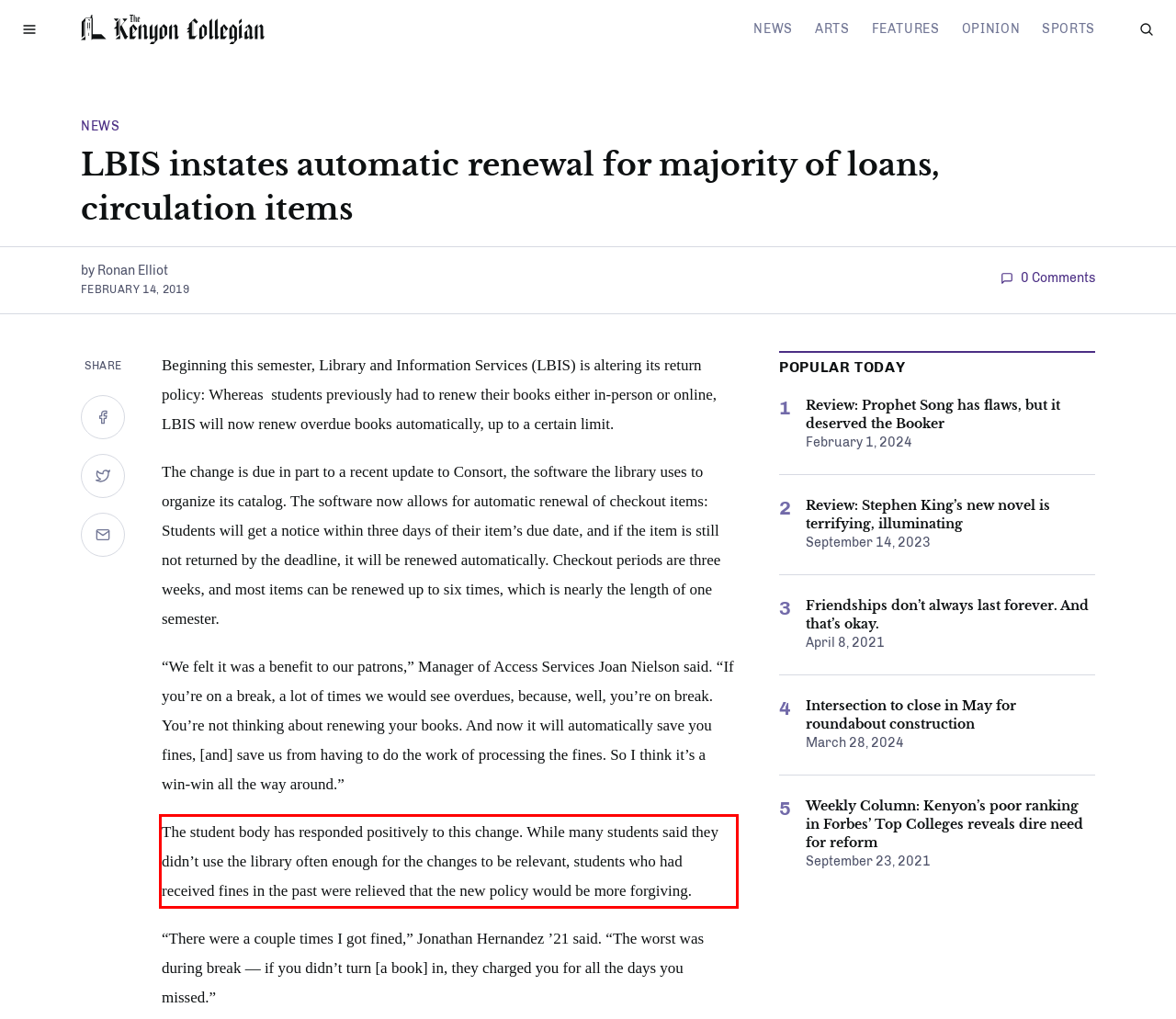Given a screenshot of a webpage with a red bounding box, please identify and retrieve the text inside the red rectangle.

The student body has responded positively to this change. While many students said they didn’t use the library often enough for the changes to be relevant, students who had received fines in the past were relieved that the new policy would be more forgiving.